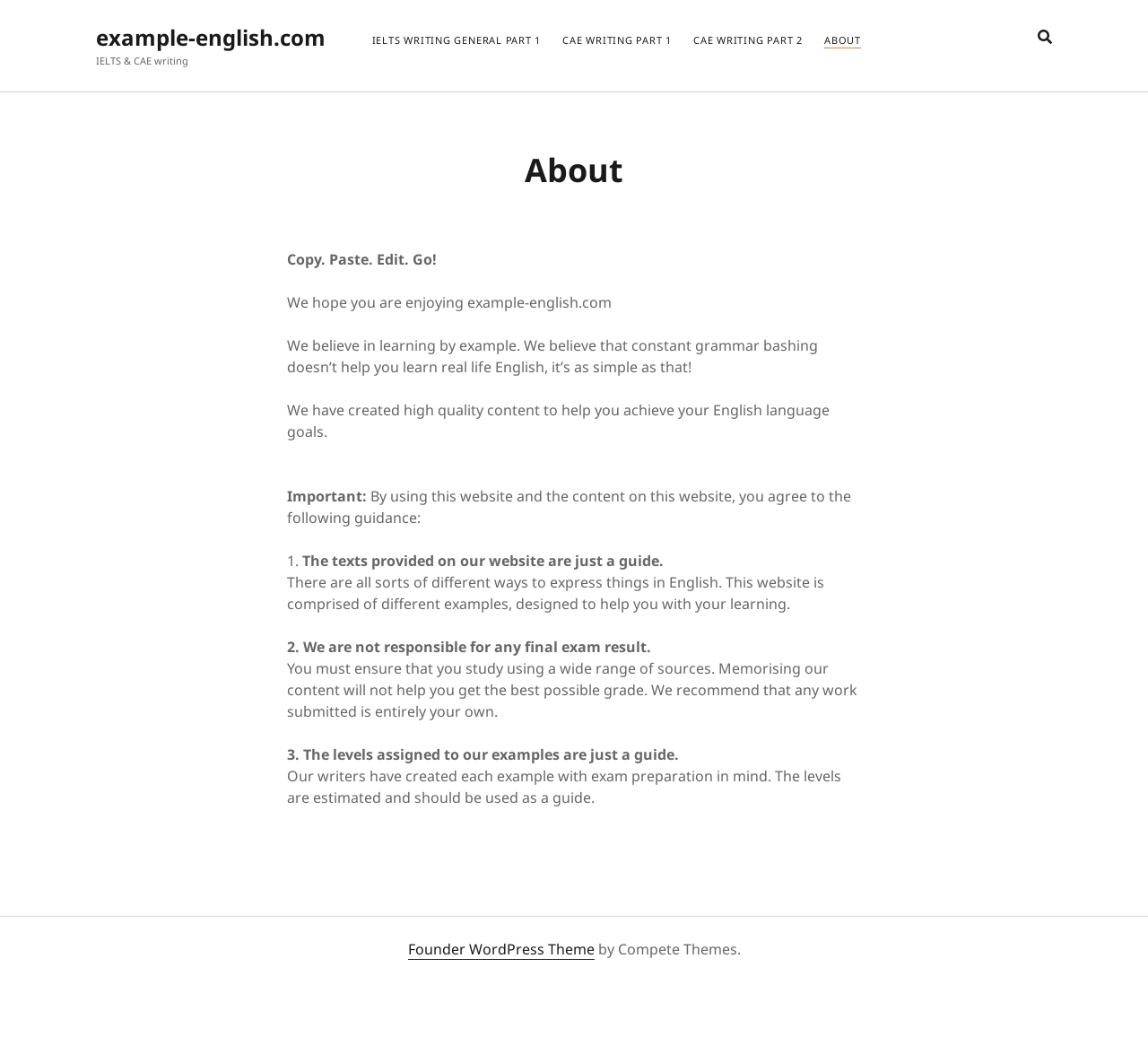Locate the UI element described by IELTS writing general part 1 in the provided webpage screenshot. Return the bounding box coordinates in the format (top-left x, top-left y, bottom-right x, bottom-right y), ensuring all values are between 0 and 1.

[0.324, 0.031, 0.471, 0.046]